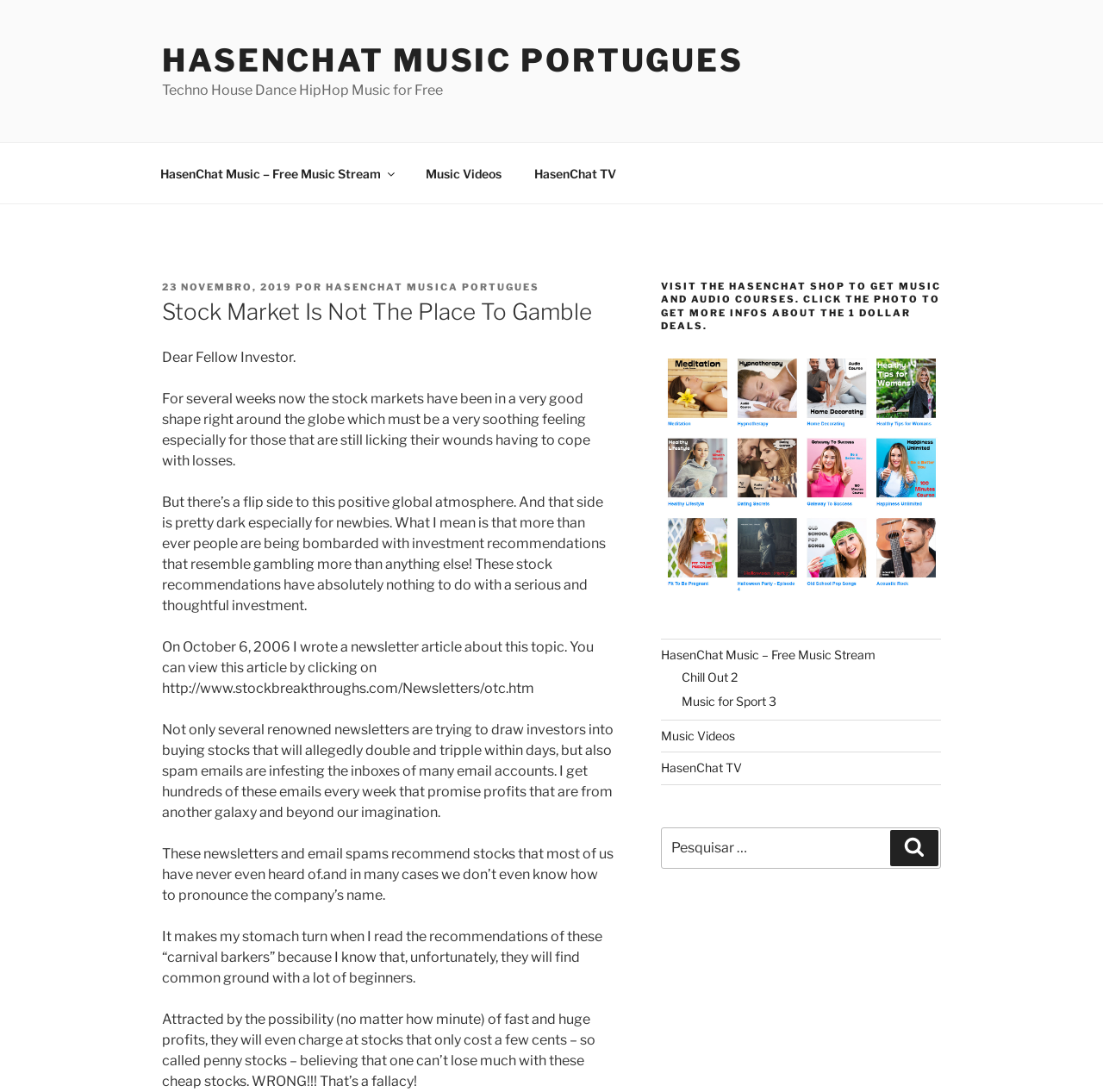Please answer the following question as detailed as possible based on the image: 
What is the topic of the main article?

I found the answer by reading the main article, which starts with 'Dear Fellow Investor.' and discusses the stock market and investment strategies. The article warns against gambling in the stock market and advises investors to be cautious.